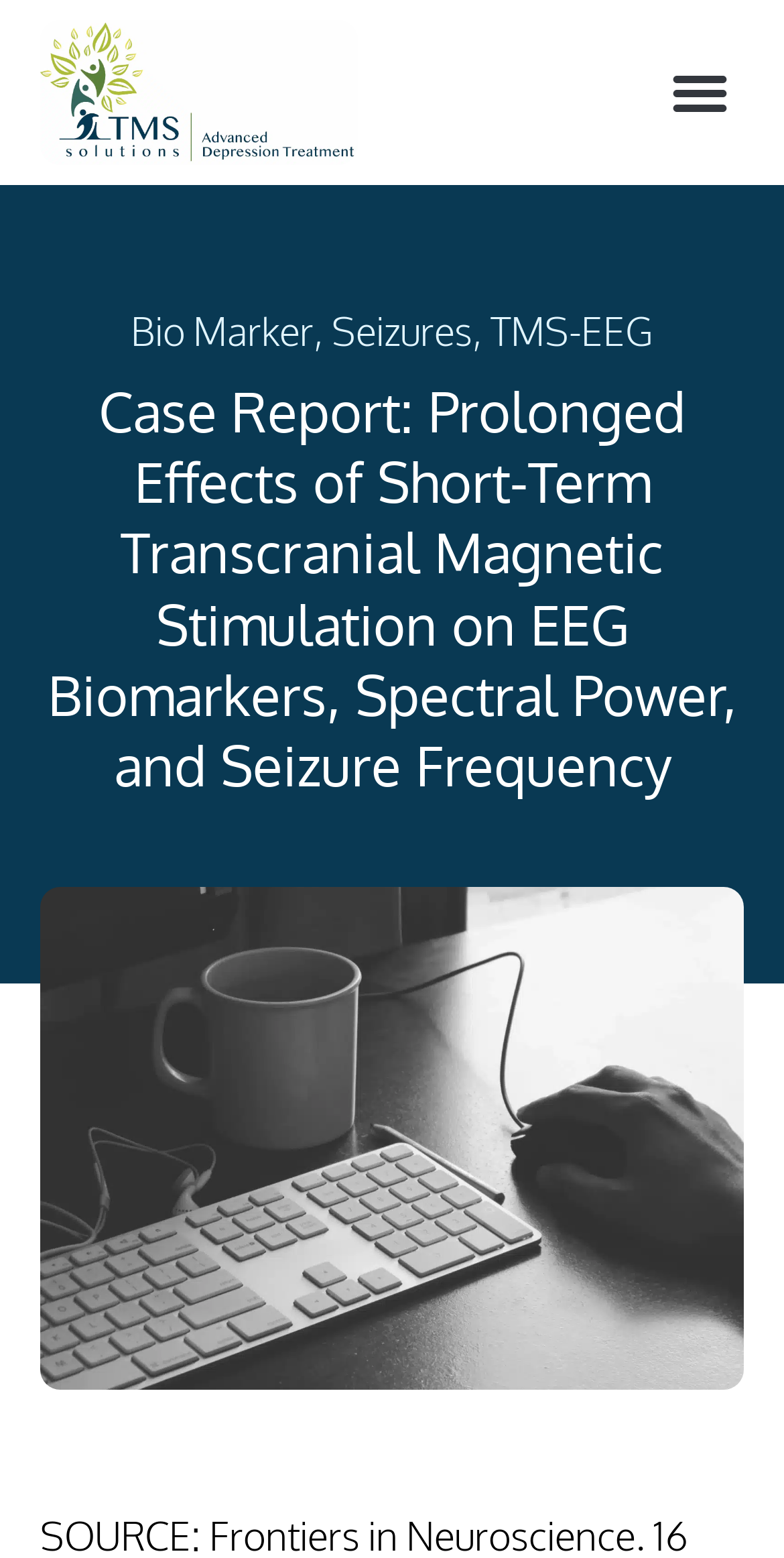Is the menu toggle button expanded?
Please look at the screenshot and answer using one word or phrase.

No